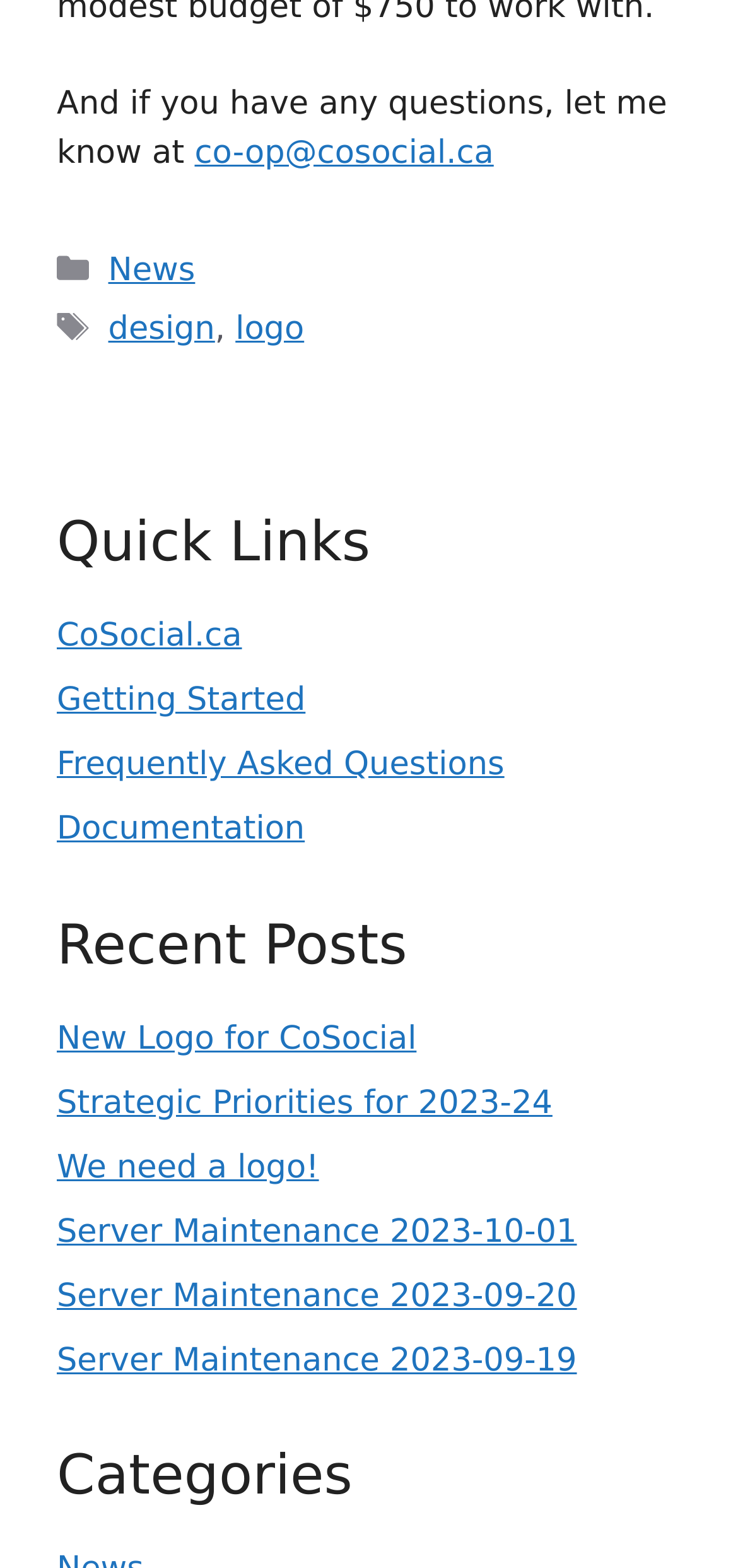Determine the bounding box coordinates for the UI element described. Format the coordinates as (top-left x, top-left y, bottom-right x, bottom-right y) and ensure all values are between 0 and 1. Element description: Strategic Priorities for 2023-24

[0.077, 0.691, 0.749, 0.715]